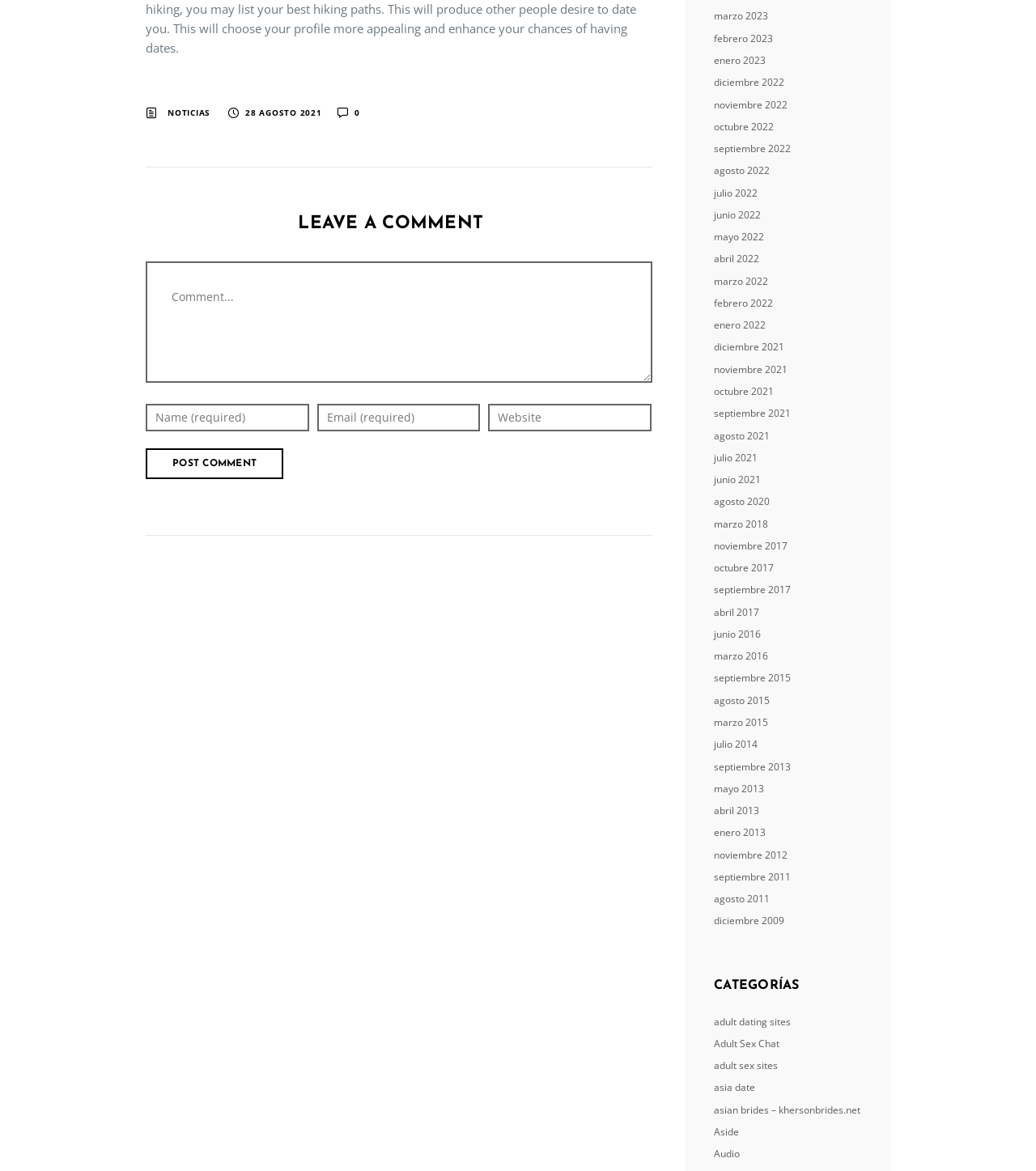What is the category of the link 'adult dating sites'?
With the help of the image, please provide a detailed response to the question.

The link 'adult dating sites' is located under the 'CATEGORÍAS' heading, which has a bounding box coordinate of [0.689, 0.832, 0.831, 0.851]. This suggests that the link 'adult dating sites' belongs to the category of 'CATEGORÍAS'.